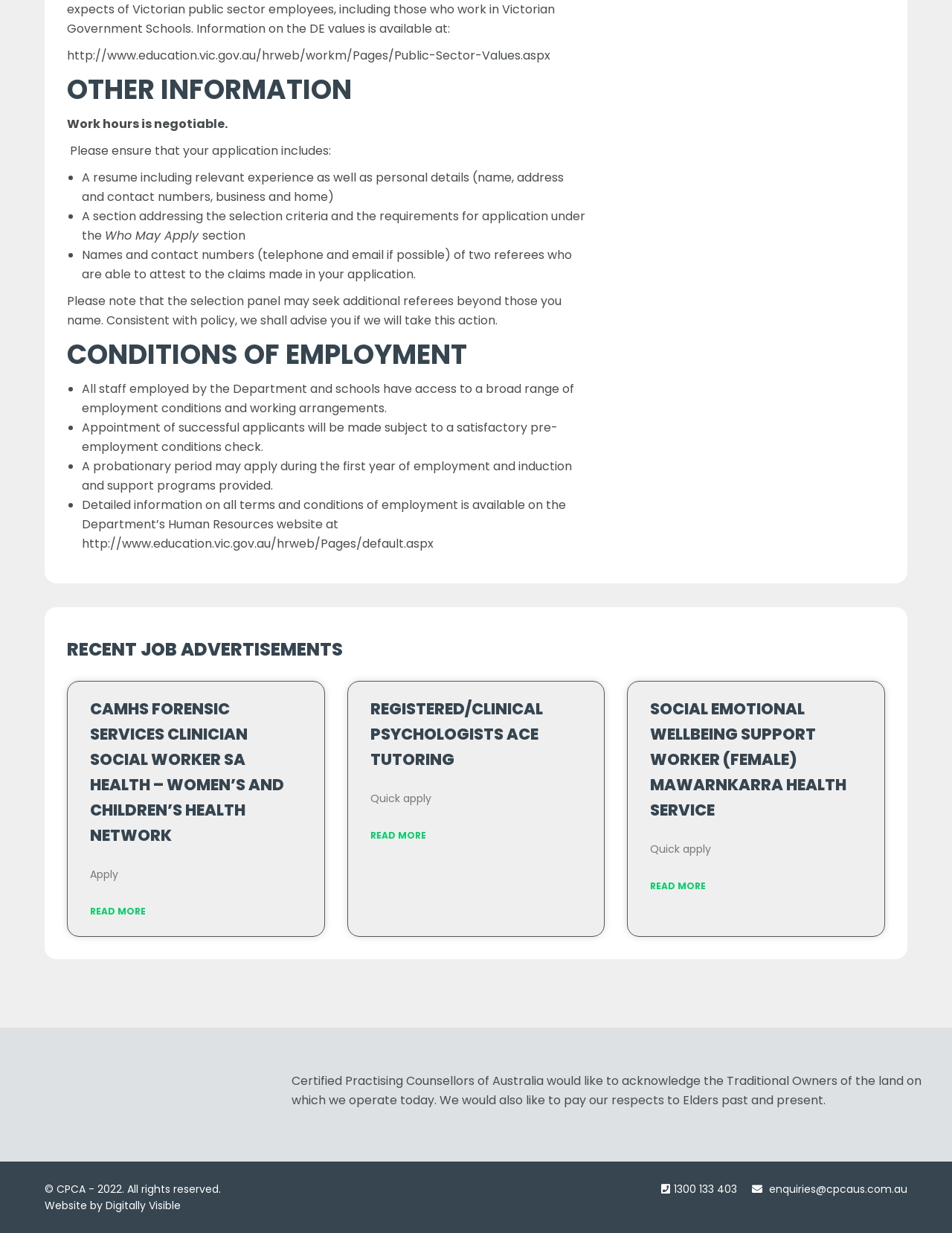Find the bounding box coordinates corresponding to the UI element with the description: "War on Gaza". The coordinates should be formatted as [left, top, right, bottom], with values as floats between 0 and 1.

None